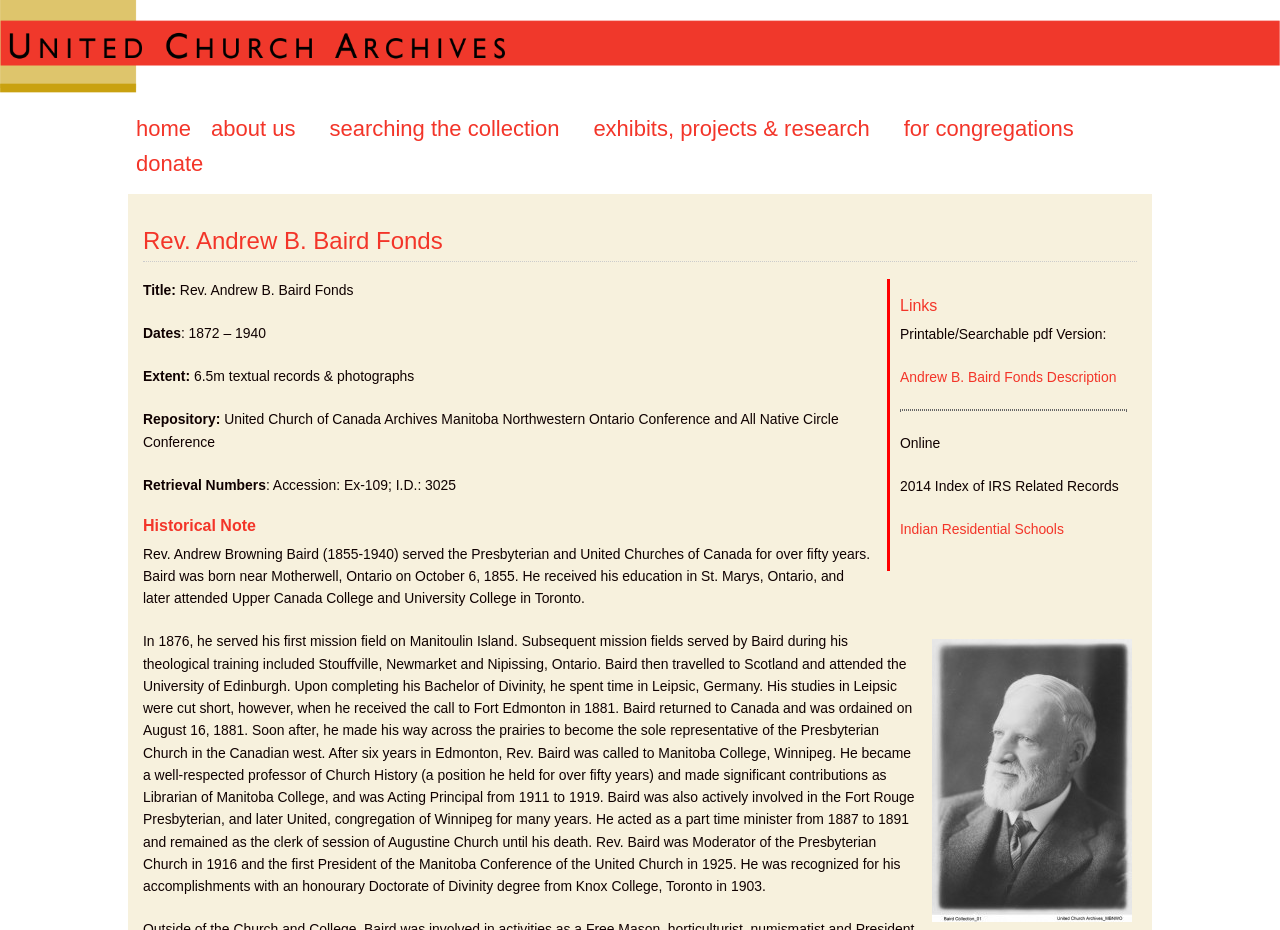Observe the image and answer the following question in detail: What is the repository of the fonds?

The repository of the fonds can be found in the StaticText element with the text 'United Church of Canada Archives Manitoba Northwestern Ontario Conference and All Native Circle Conference' which is a child element of the element with the text 'Repository:'.